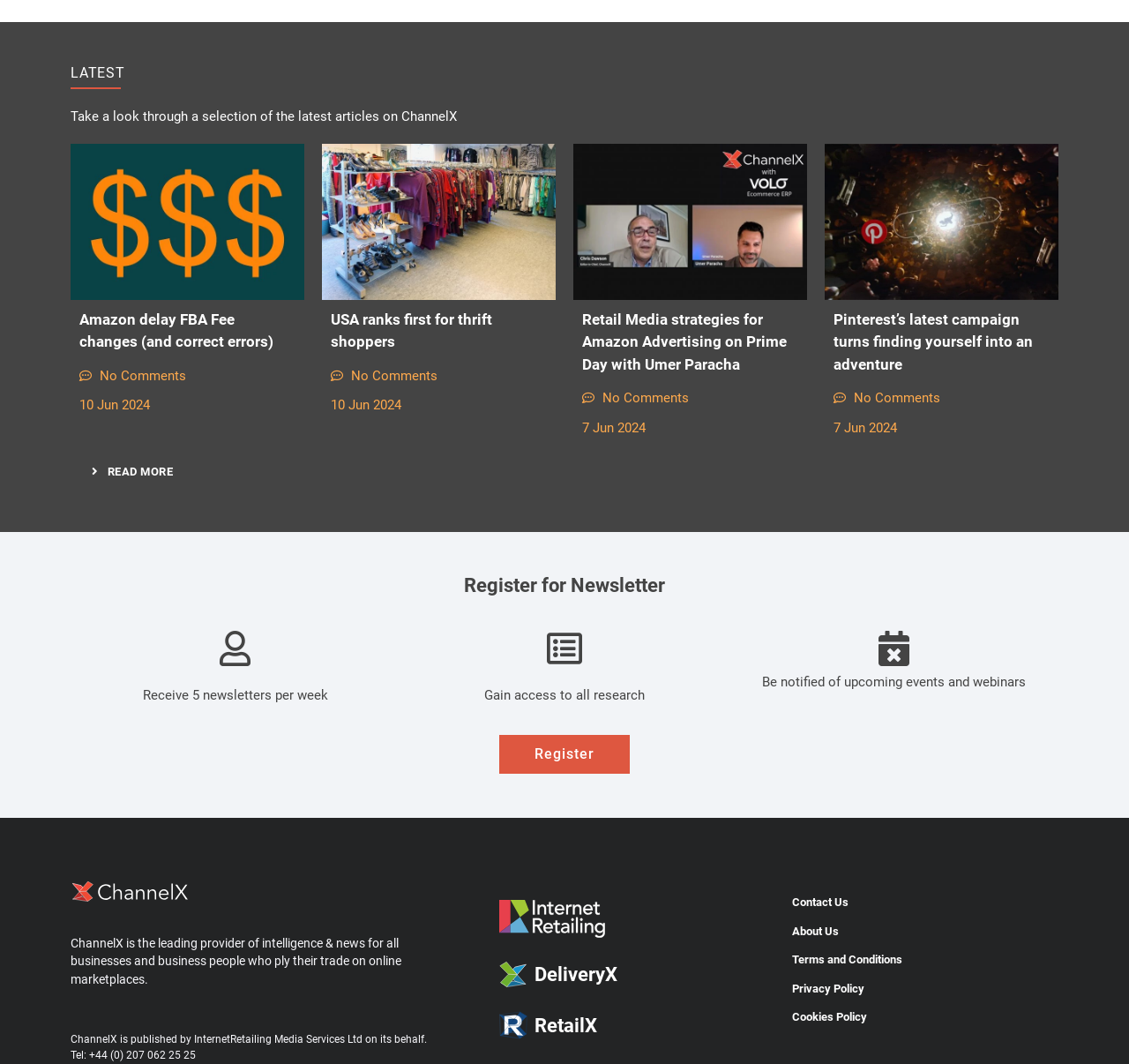Can you find the bounding box coordinates of the area I should click to execute the following instruction: "Read more articles"?

[0.062, 0.428, 0.172, 0.459]